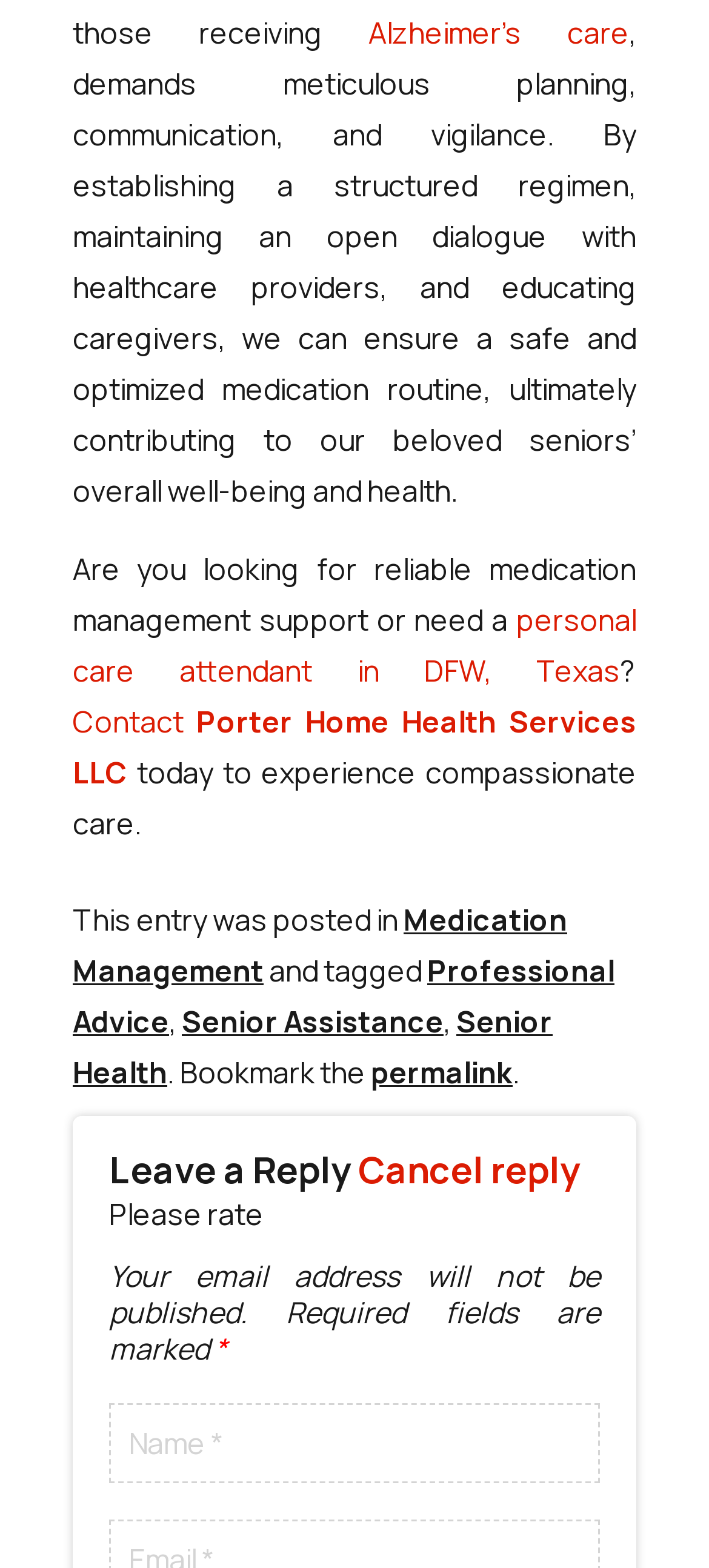Identify the bounding box coordinates of the specific part of the webpage to click to complete this instruction: "Leave a reply".

[0.154, 0.758, 0.372, 0.79]